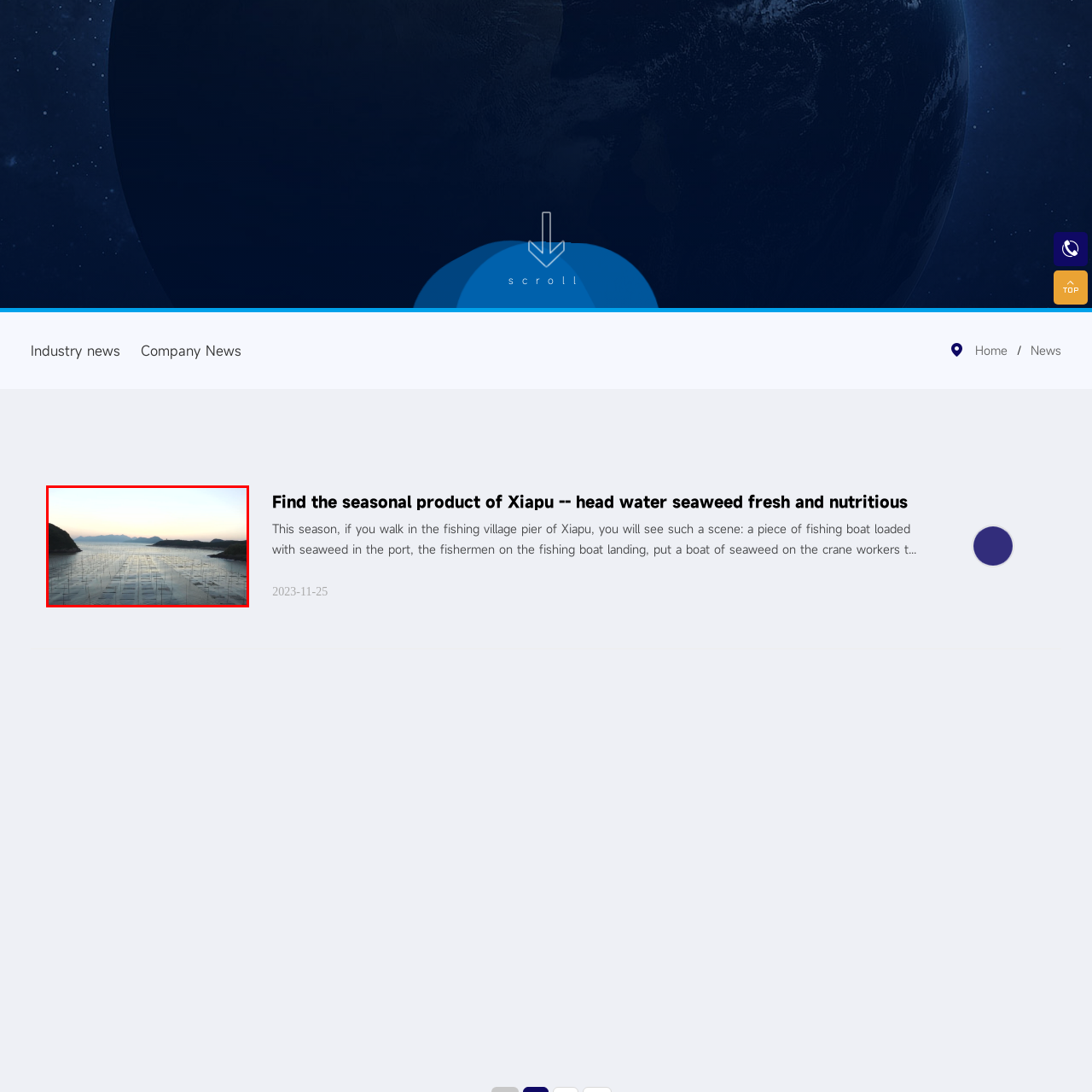Inspect the image bordered in red and answer the following question in detail, drawing on the visual content observed in the image:
What time of day is depicted in the image?

The soft hues in the image and the mountains in the background silhouetted against the fading light suggest that the scene is set during twilight, which is a time of day characterized by a soft, warm light.